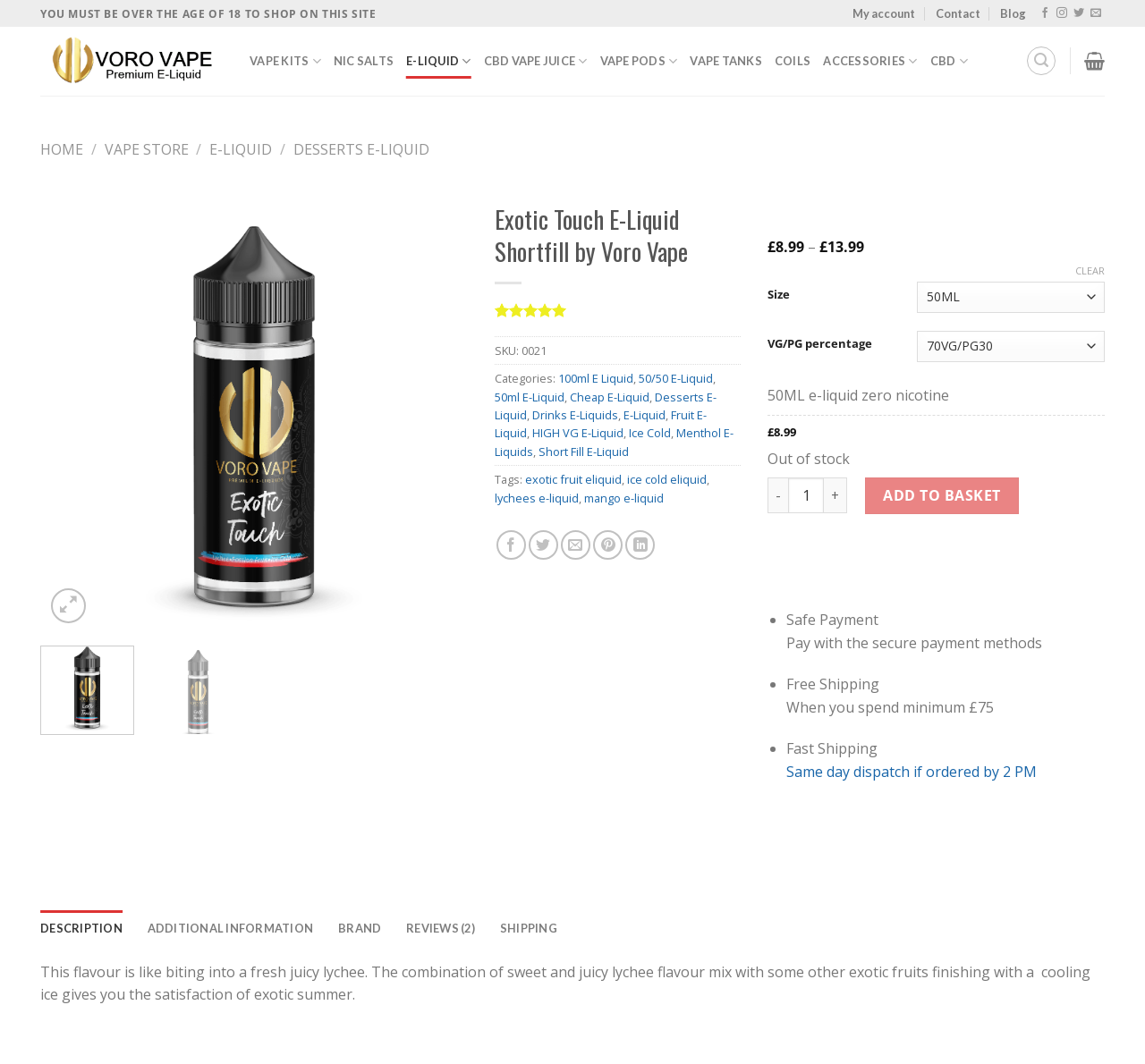What is the price range of the e-liquid?
Look at the image and provide a detailed response to the question.

I determined the answer by looking at the static text elements that display the prices, which are £8.99 and £13.99, indicating the price range of the e-liquid.